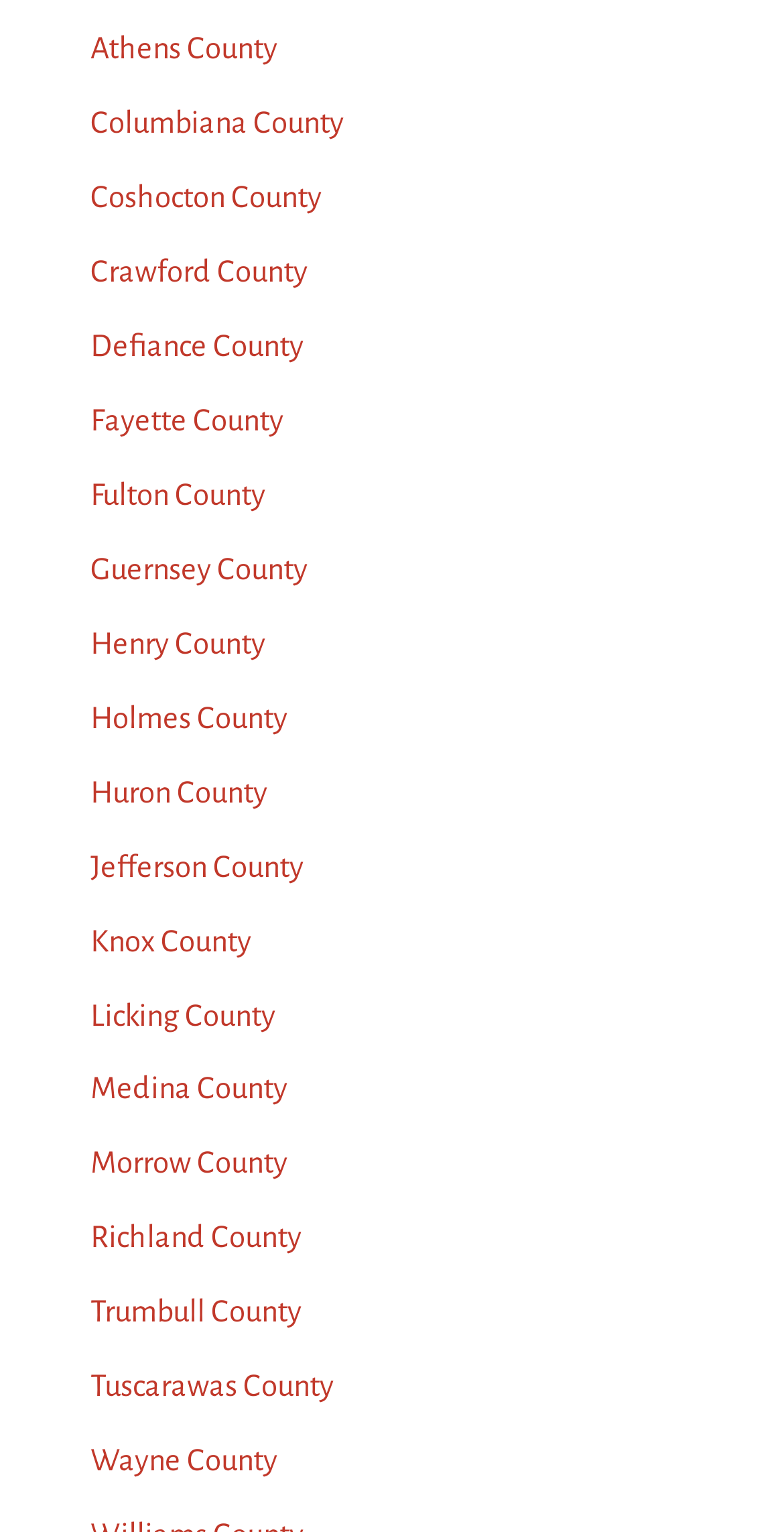Identify the bounding box coordinates of the clickable region to carry out the given instruction: "Explore Columbiana County".

[0.115, 0.07, 0.438, 0.091]